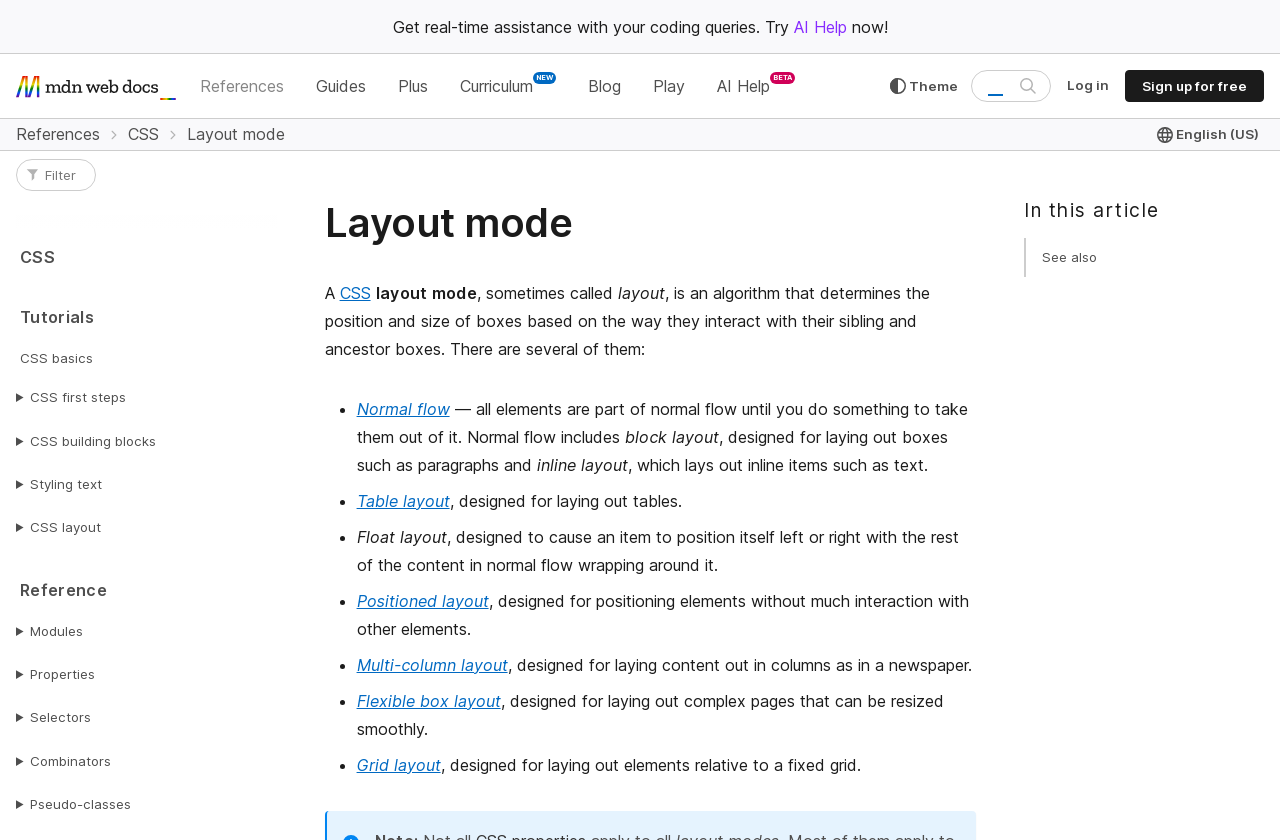What is the topic of the article?
Provide an in-depth and detailed explanation in response to the question.

I examined the heading elements in the article and found that the main topic is 'Layout mode', which is a CSS layout mode.